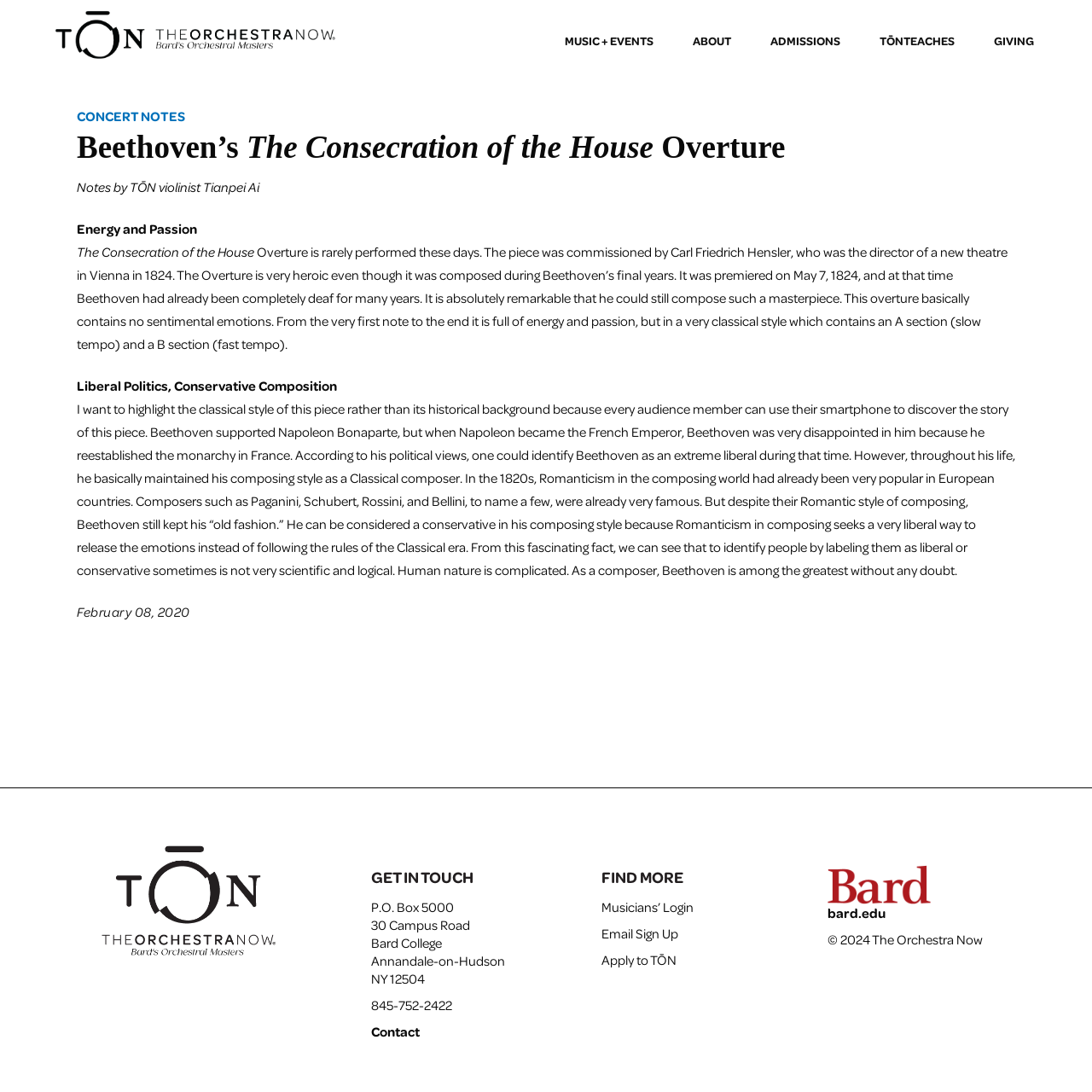What is the copyright year of The Orchestra Now?
Relying on the image, give a concise answer in one word or a brief phrase.

2024